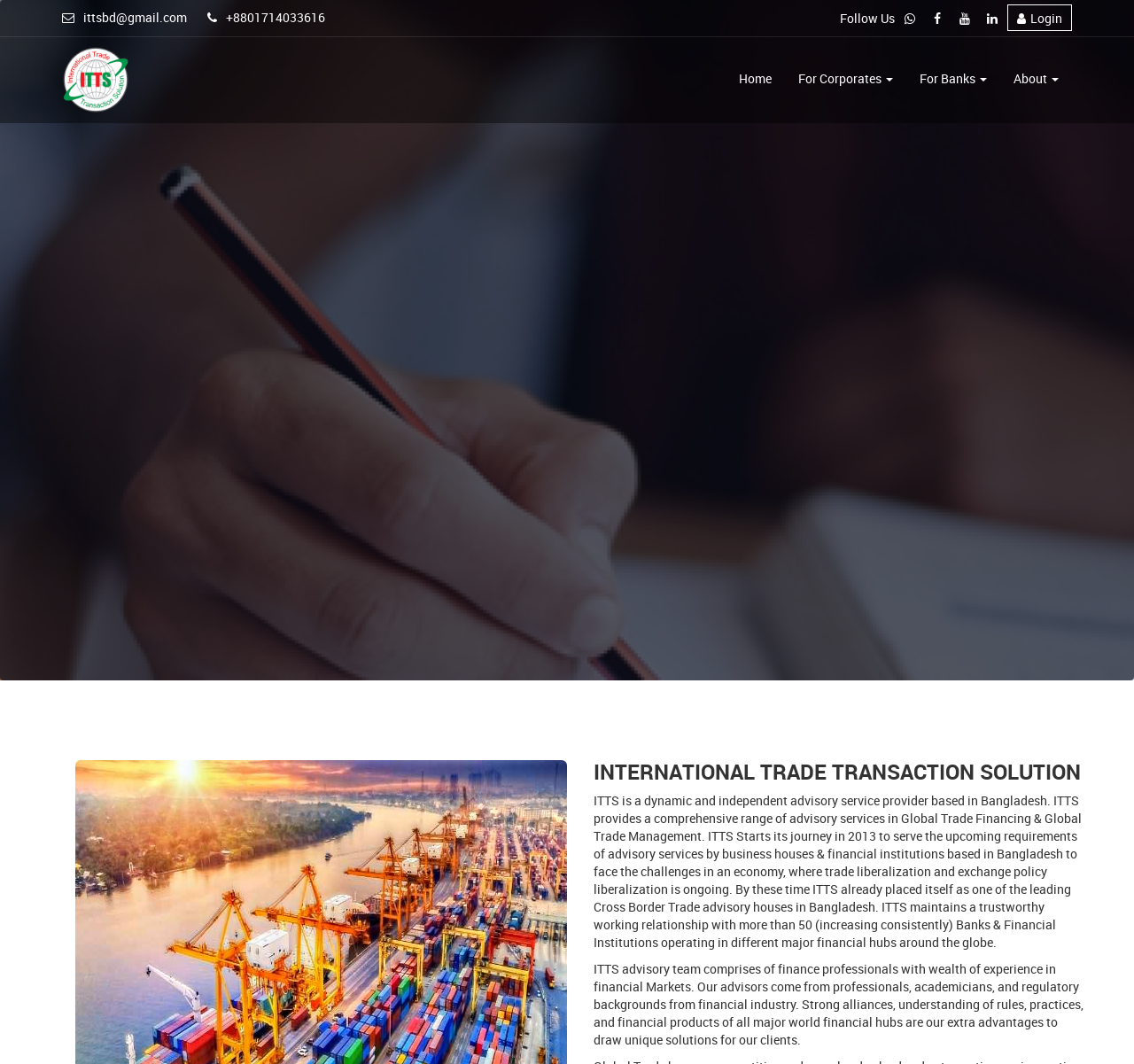How many years has the company been operating?
Refer to the image and provide a one-word or short phrase answer.

Since 2013